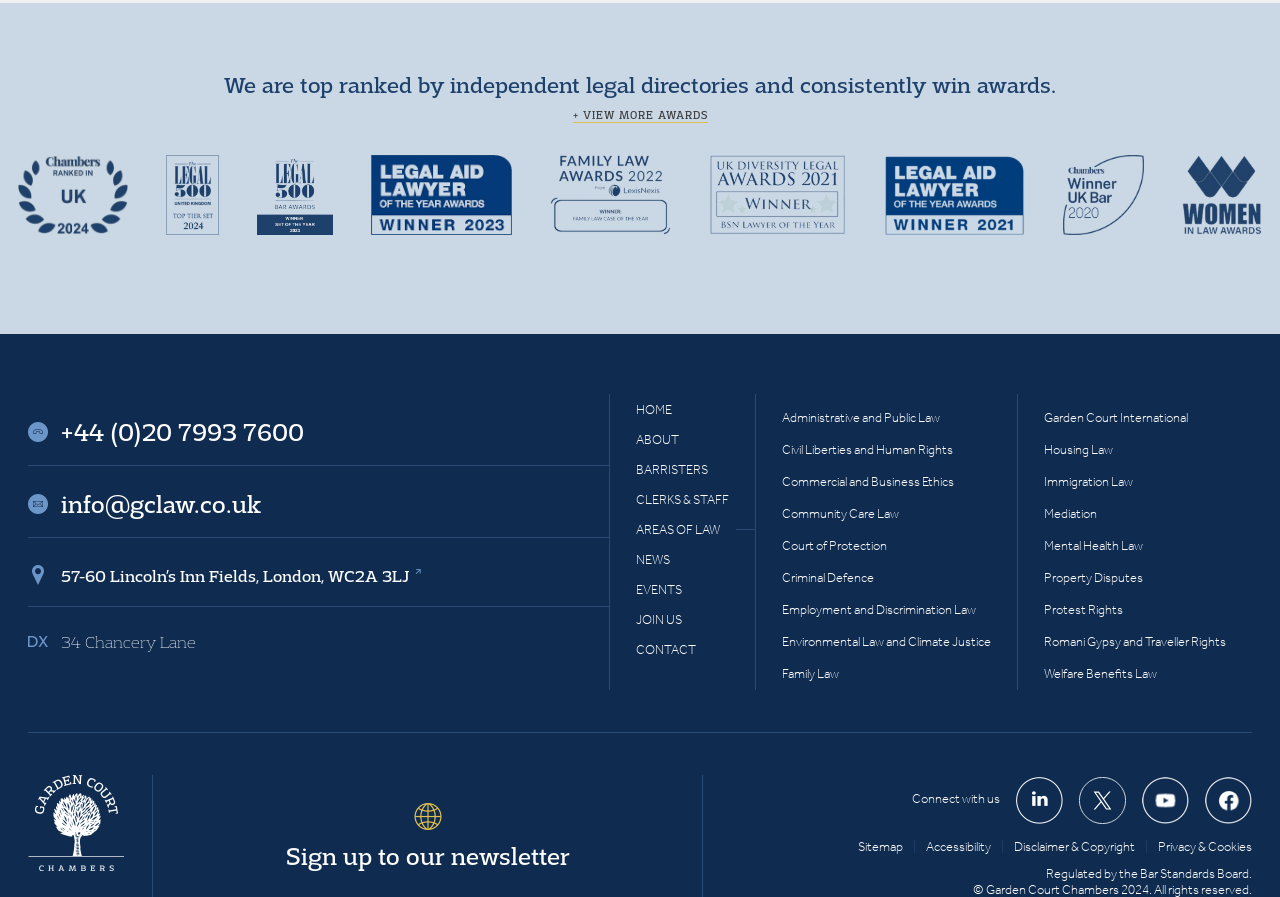How many links are there in the 'Areas of Law' section?
Can you offer a detailed and complete answer to this question?

I counted the number of link elements in the 'Areas of Law' section, starting from 'Administrative and Public Law' to 'Welfare Benefits Law', and found that there are 20 links in the section.